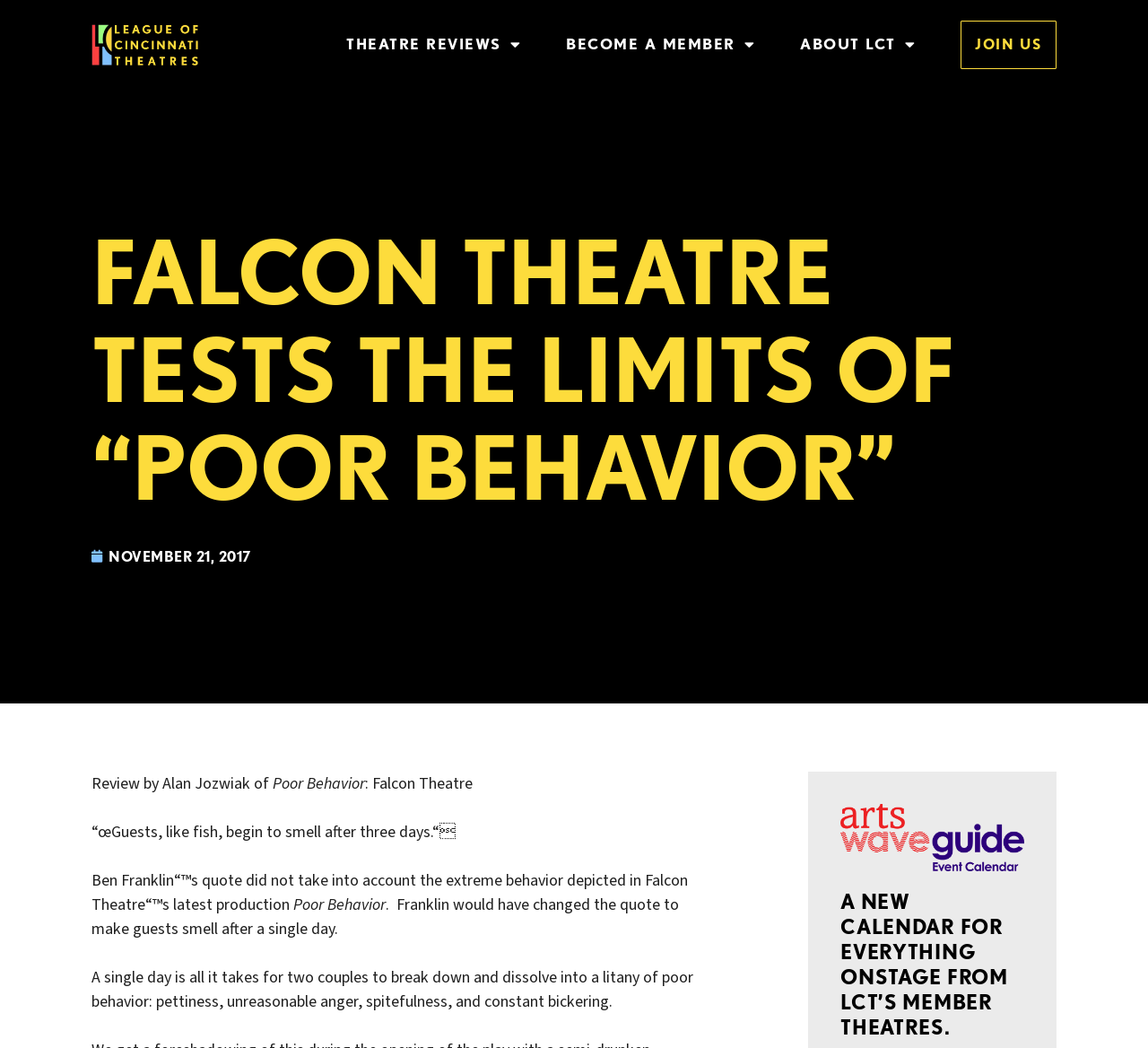Identify the primary heading of the webpage and provide its text.

FALCON THEATRE TESTS THE LIMITS OF “POOR BEHAVIOR”